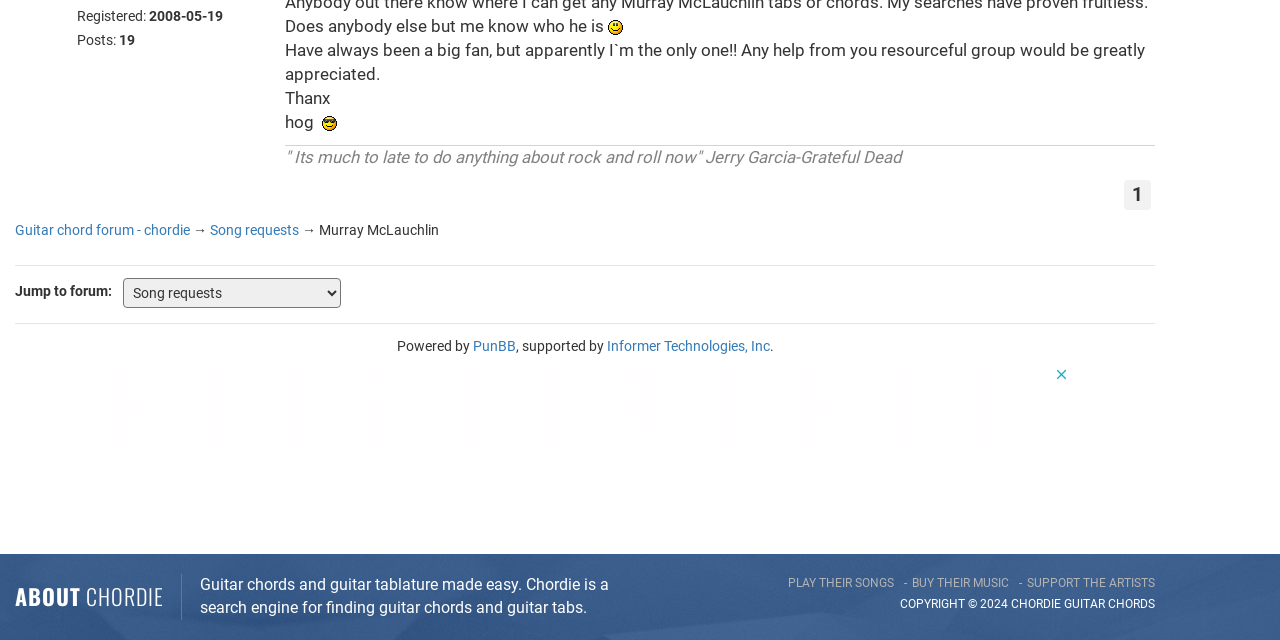Using the element description Informer Technologies, Inc, predict the bounding box coordinates for the UI element. Provide the coordinates in (top-left x, top-left y, bottom-right x, bottom-right y) format with values ranging from 0 to 1.

[0.474, 0.528, 0.601, 0.553]